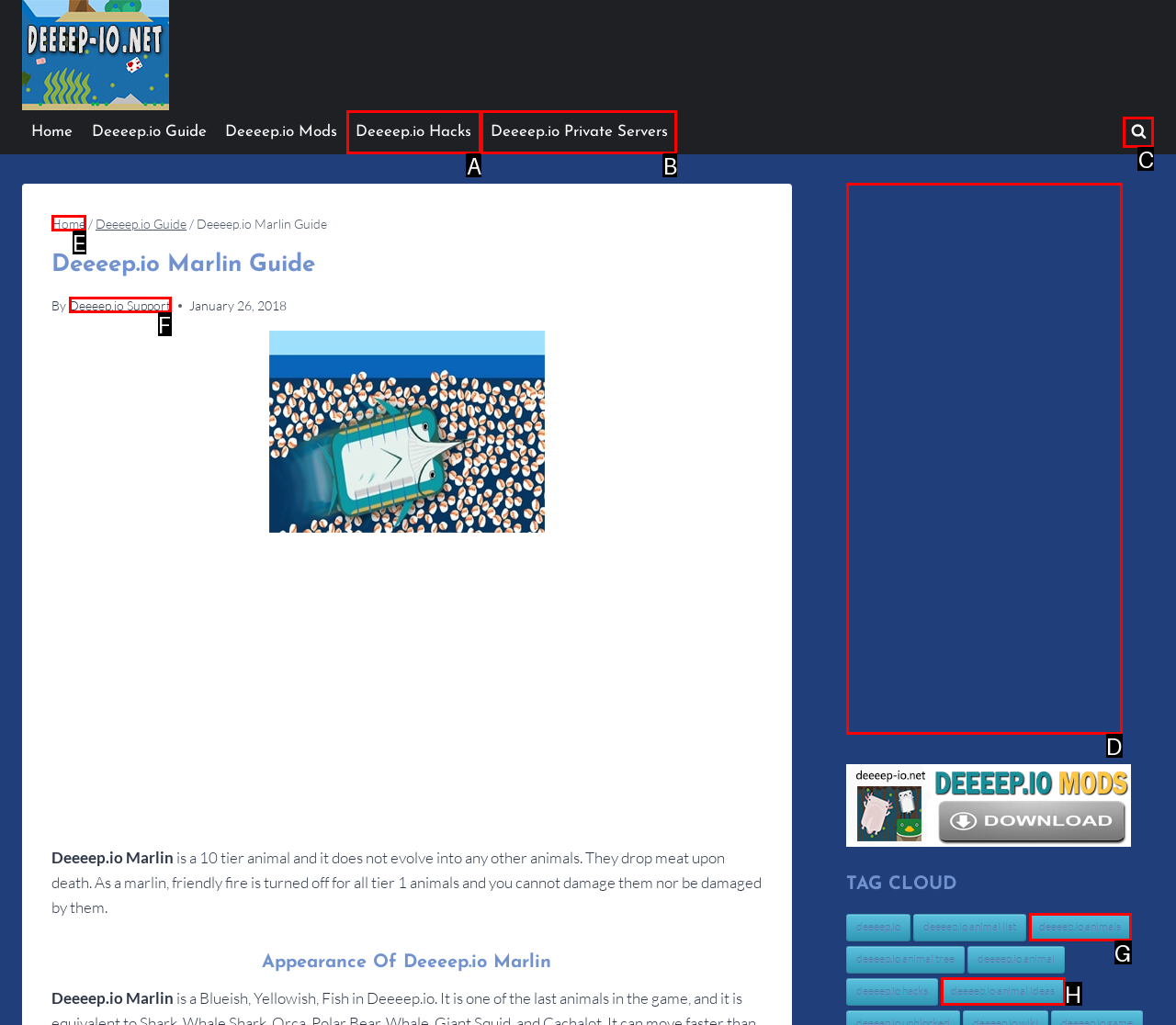Identify the correct option to click in order to complete this task: Search for something using the search form
Answer with the letter of the chosen option directly.

C